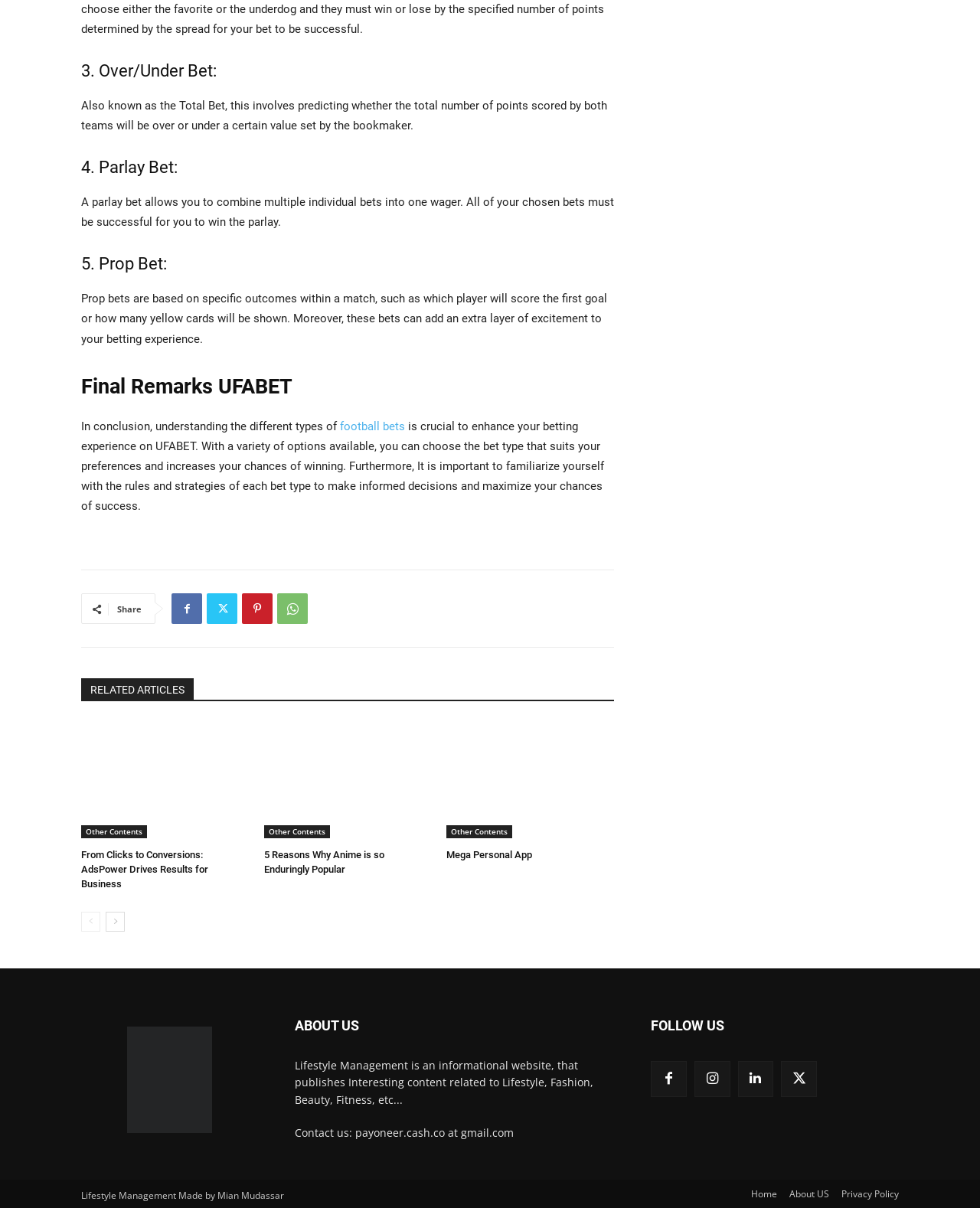Given the element description Mega Personal App, identify the bounding box coordinates for the UI element on the webpage screenshot. The format should be (top-left x, top-left y, bottom-right x, bottom-right y), with values between 0 and 1.

[0.456, 0.703, 0.543, 0.712]